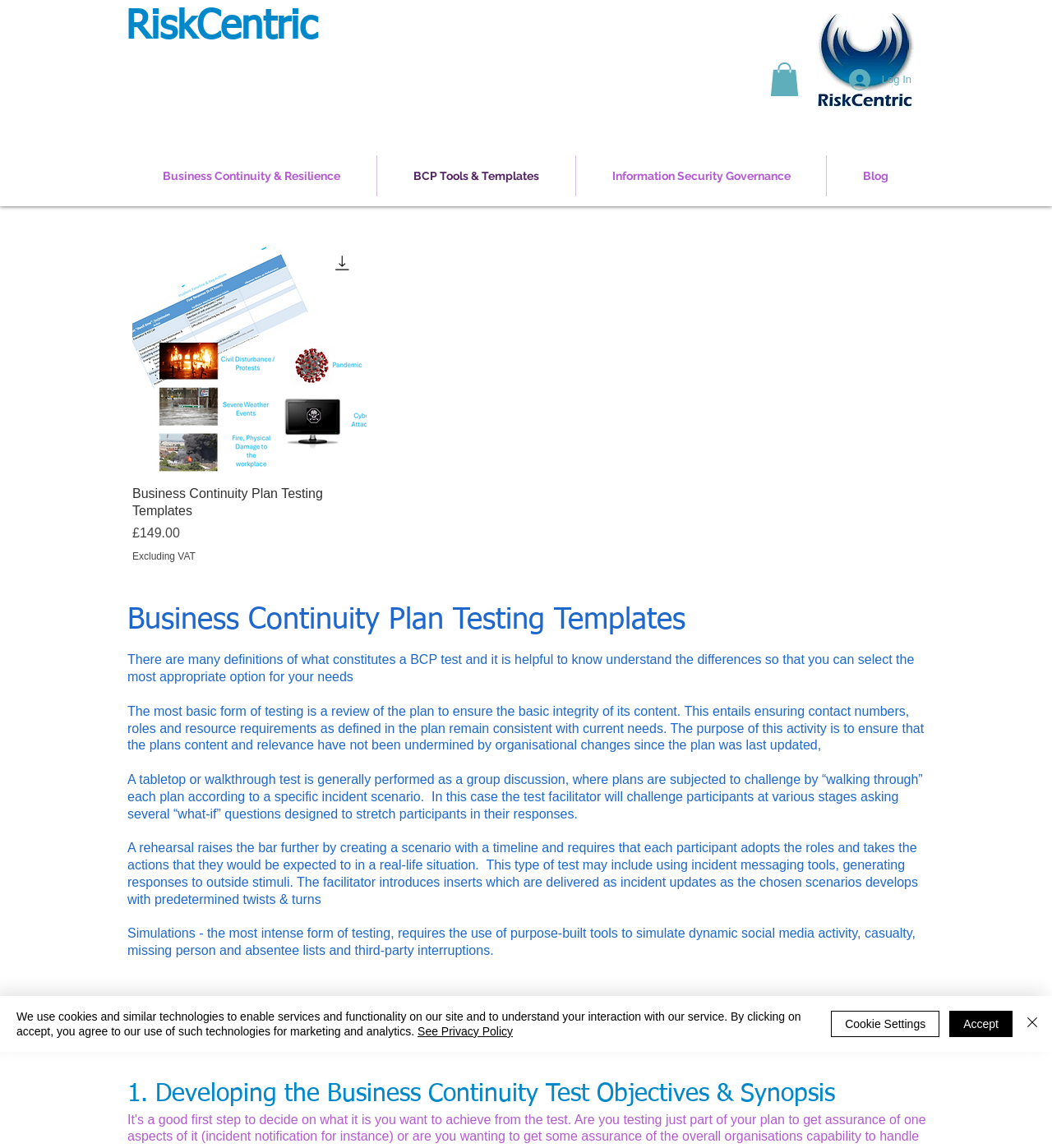Create an in-depth description of the webpage, covering main sections.

This webpage is about Business Continuity Plan (BCP) testing templates and resources. At the top, there is a banner with the website's logo, "RiskCentric", and a login button. Below the banner, there is a navigation menu with links to different sections of the website, including "Business Continuity & Resilience", "BCP Tools & Templates", "Information Security Governance", and "Blog".

The main content of the page is divided into two sections. On the left, there is a product gallery with a heading "Business Continuity Plan Testing Templates" and a link to a digital product quick view. Below the heading, there is a description of the product, including its price, £149.00 excluding VAT.

On the right, there is a section with a heading "Business Continuity Plan Testing Templates" and a 15-minute video guide on developing a business continuity plan test. Below the video guide, there is a series of paragraphs explaining different types of BCP tests, including review, tabletop, rehearsal, and simulation tests. Each paragraph provides a detailed description of the test type, including its purpose and methodology.

At the bottom of the page, there is a cookie policy alert with links to the privacy policy and buttons to accept, customize, or close the alert.